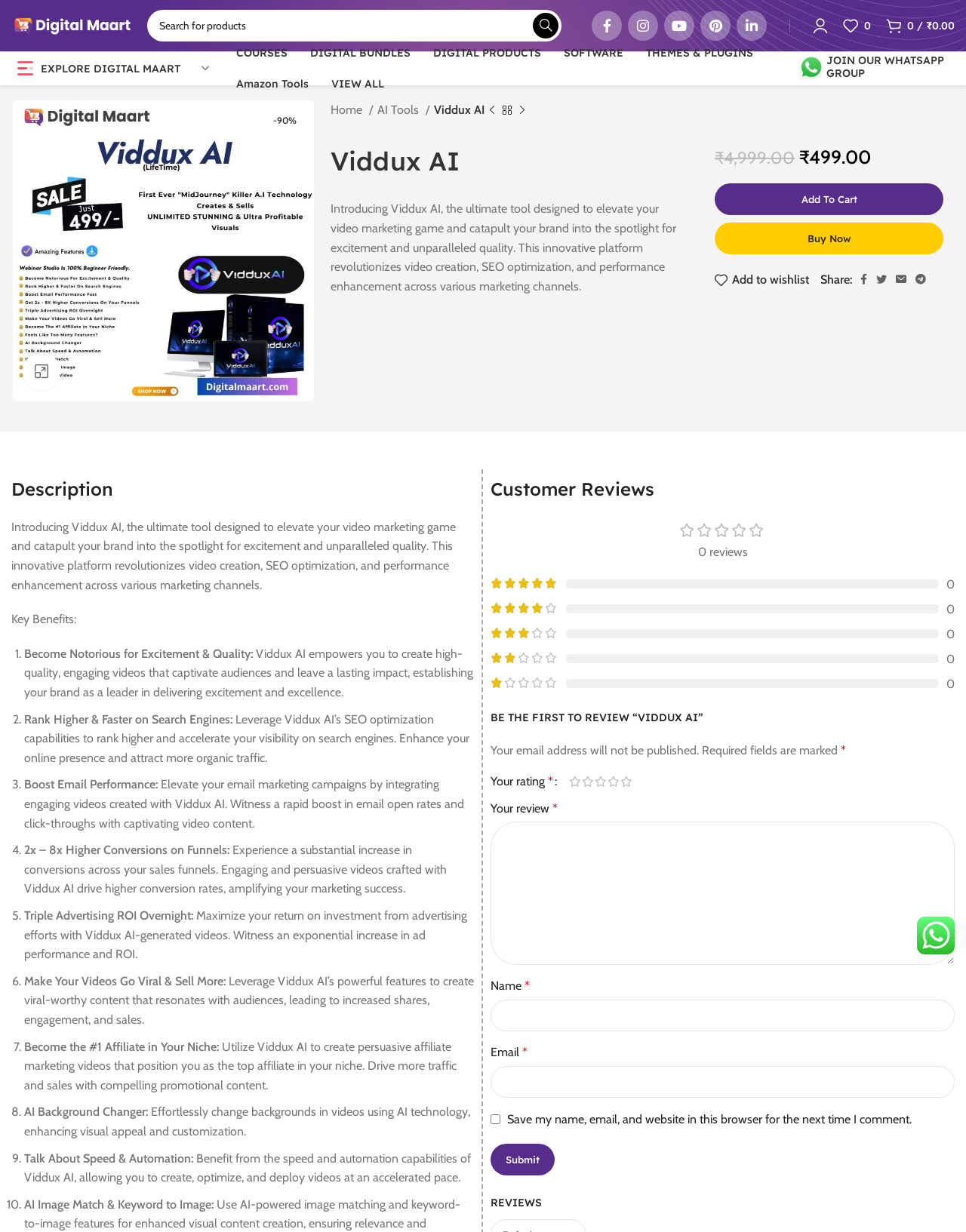How much does Viddux AI cost?
Using the information from the image, answer the question thoroughly.

The webpage displays the price of Viddux AI as ₹499.00, which is shown in the product information section.